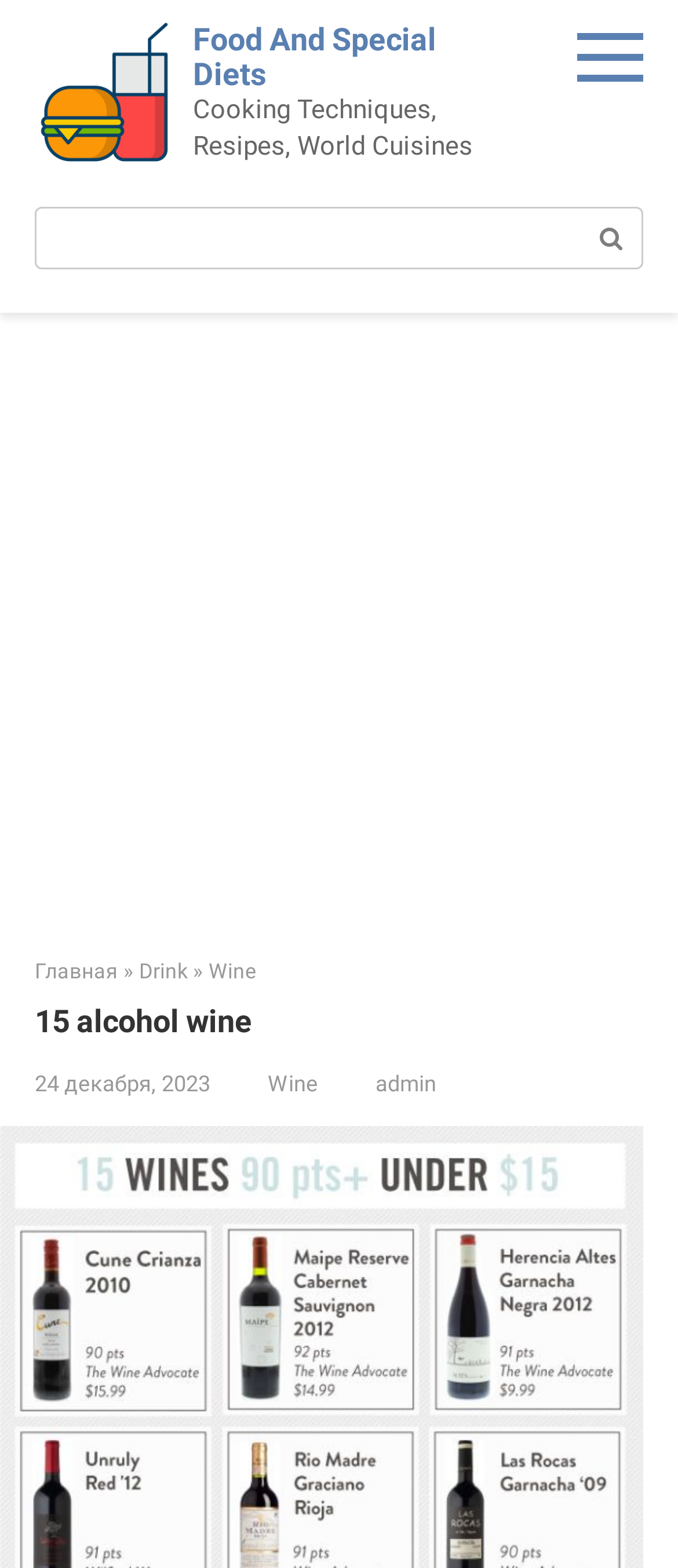Find and provide the bounding box coordinates for the UI element described here: "Drink". The coordinates should be given as four float numbers between 0 and 1: [left, top, right, bottom].

[0.205, 0.612, 0.277, 0.627]